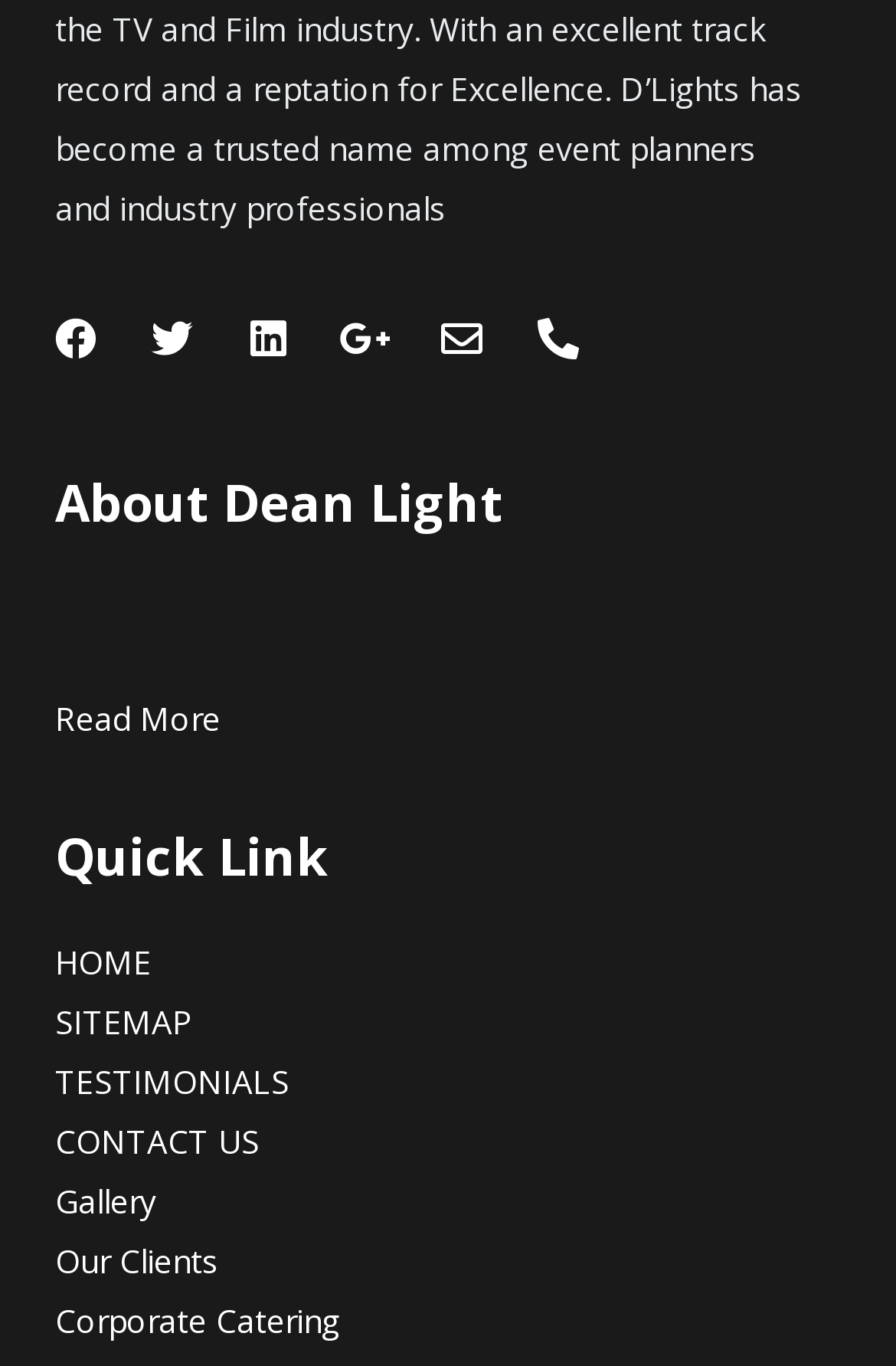What is the last quick link?
Make sure to answer the question with a detailed and comprehensive explanation.

I looked at the quick links section on the webpage and found that the last link is 'Corporate Catering'.